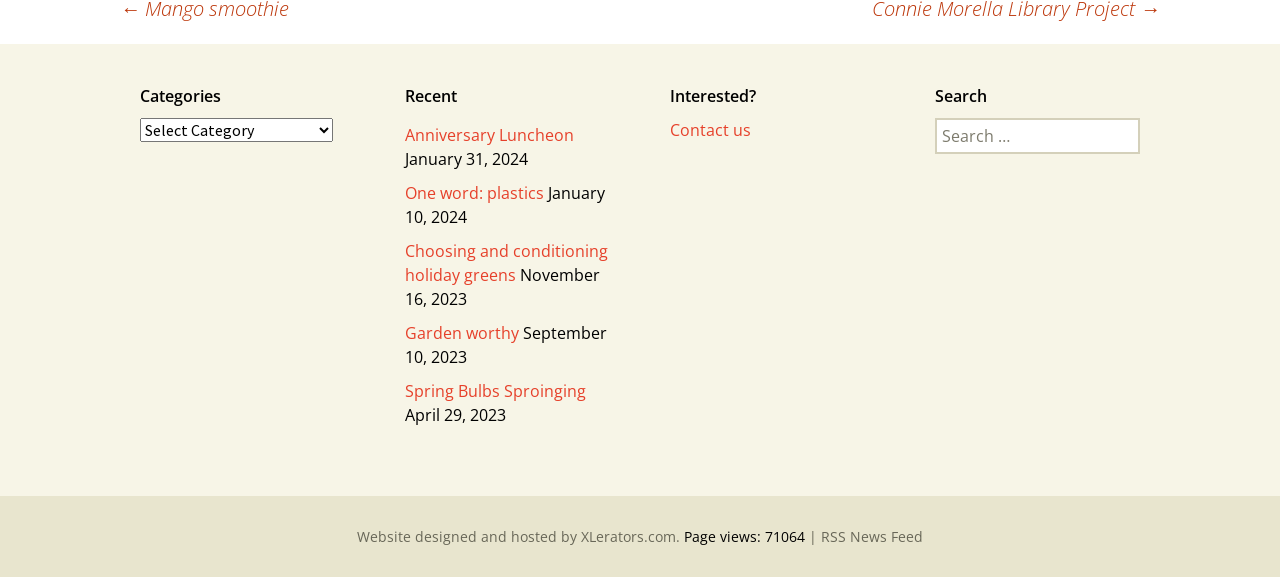Based on the element description: "Apple II clock circuit question...", identify the UI element and provide its bounding box coordinates. Use four float numbers between 0 and 1, [left, top, right, bottom].

None